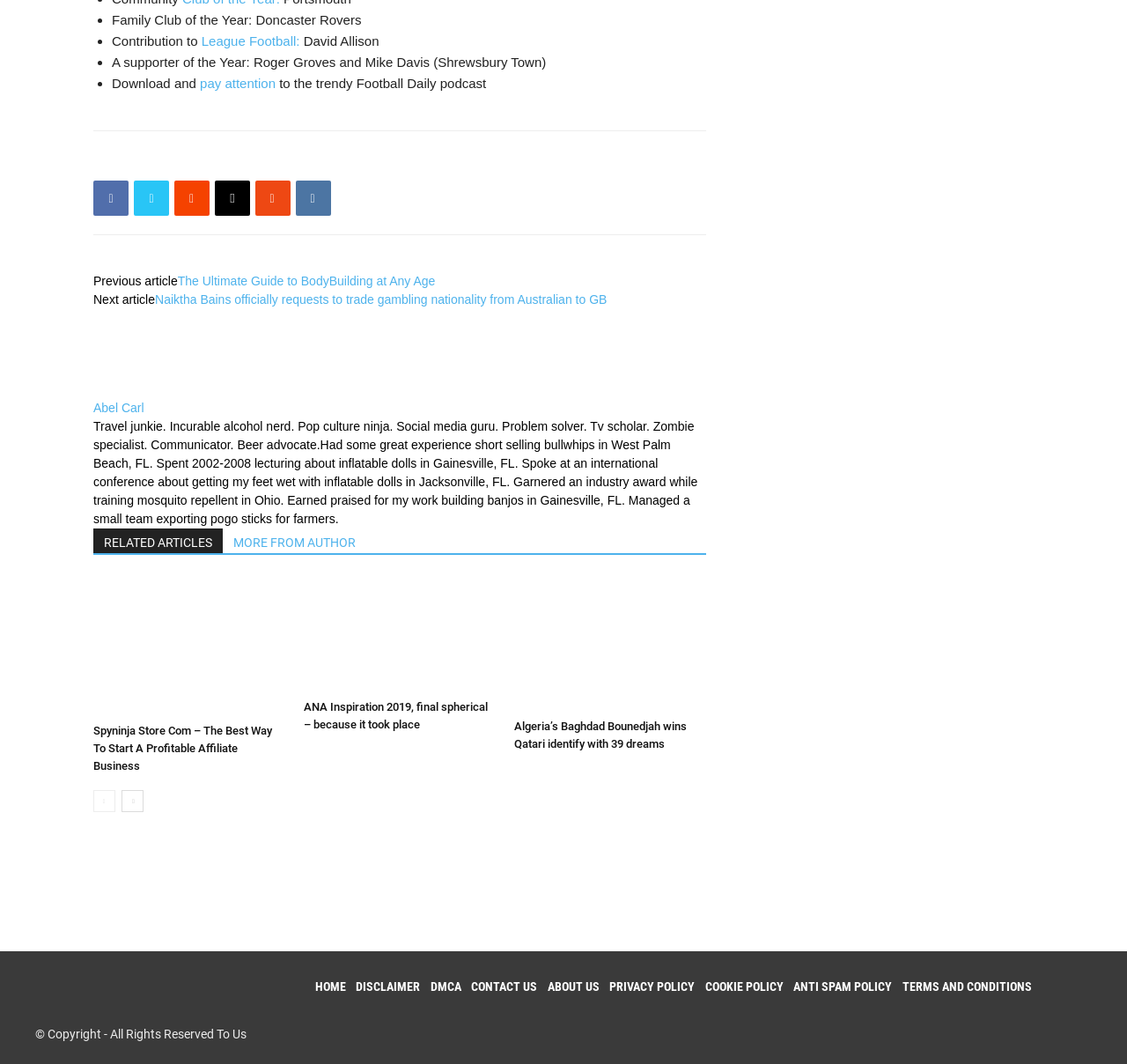Respond to the question below with a single word or phrase:
What is the name of the supporter of the Year?

Roger Groves and Mike Davis